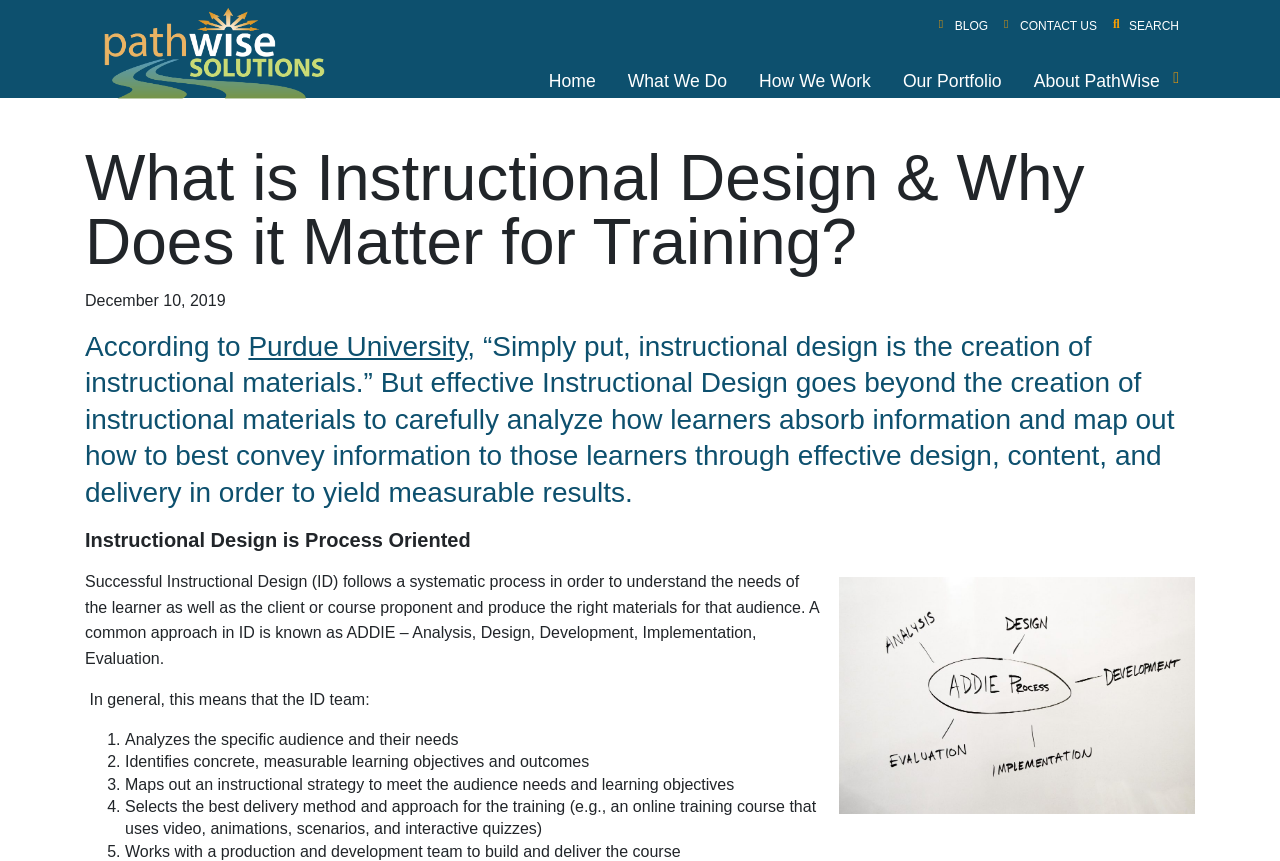Calculate the bounding box coordinates for the UI element based on the following description: "Purdue University". Ensure the coordinates are four float numbers between 0 and 1, i.e., [left, top, right, bottom].

[0.194, 0.384, 0.365, 0.42]